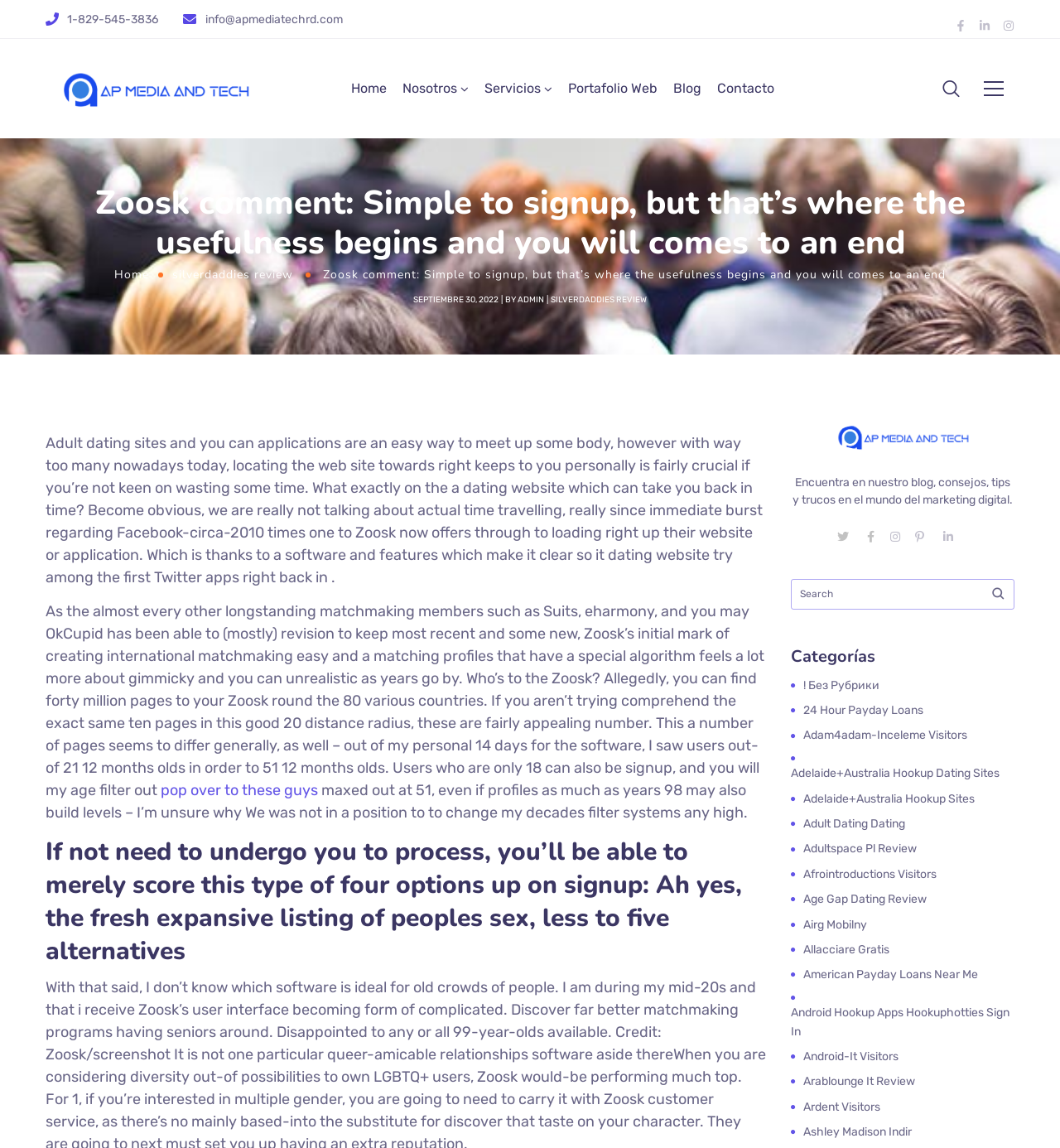How many countries are Zoosk users from?
Give a detailed and exhaustive answer to the question.

According to the text, Zoosk has users from 80 different countries, which is mentioned in the paragraph discussing the number of users on the platform.